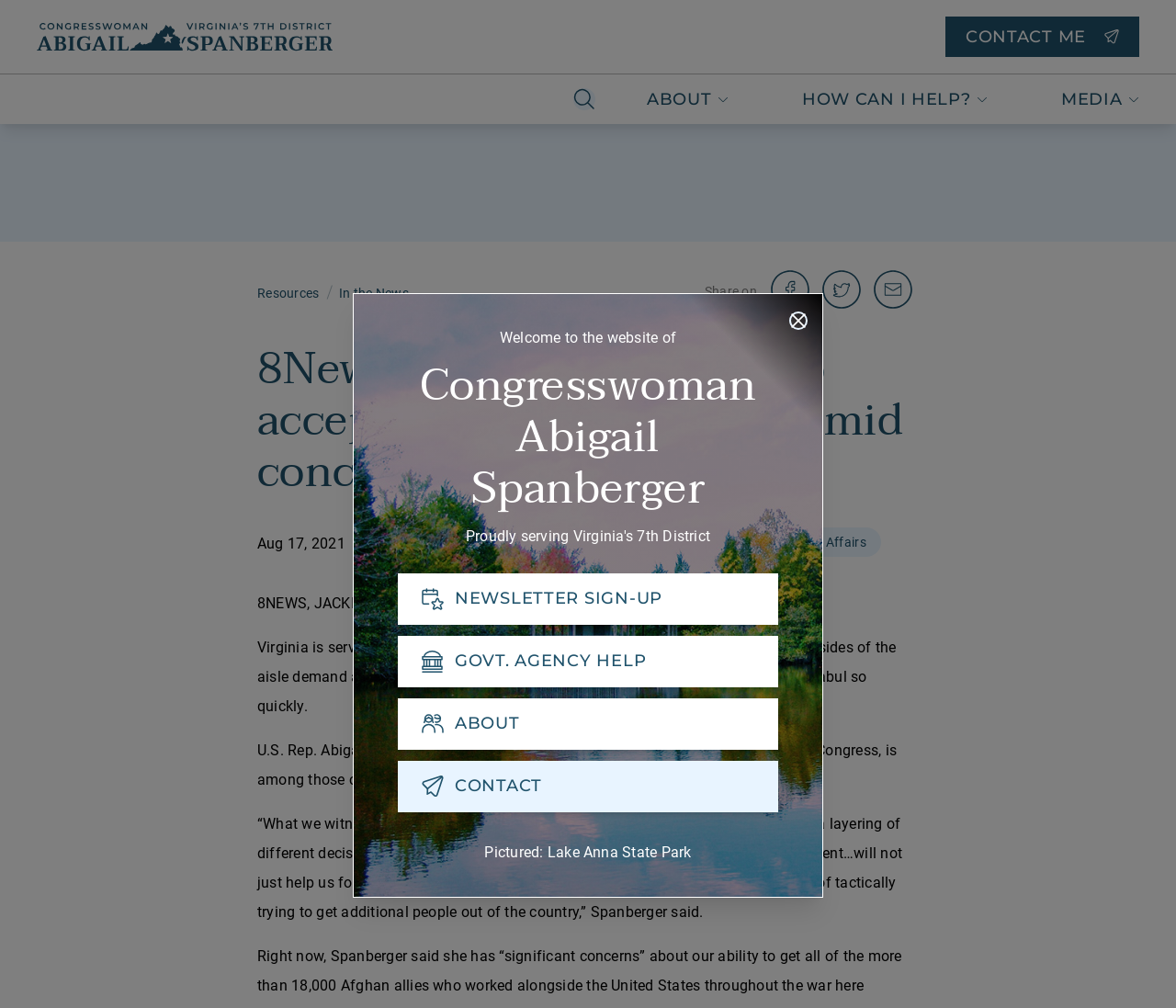Answer succinctly with a single word or phrase:
What is the topic of the news article?

Afghan evacuations